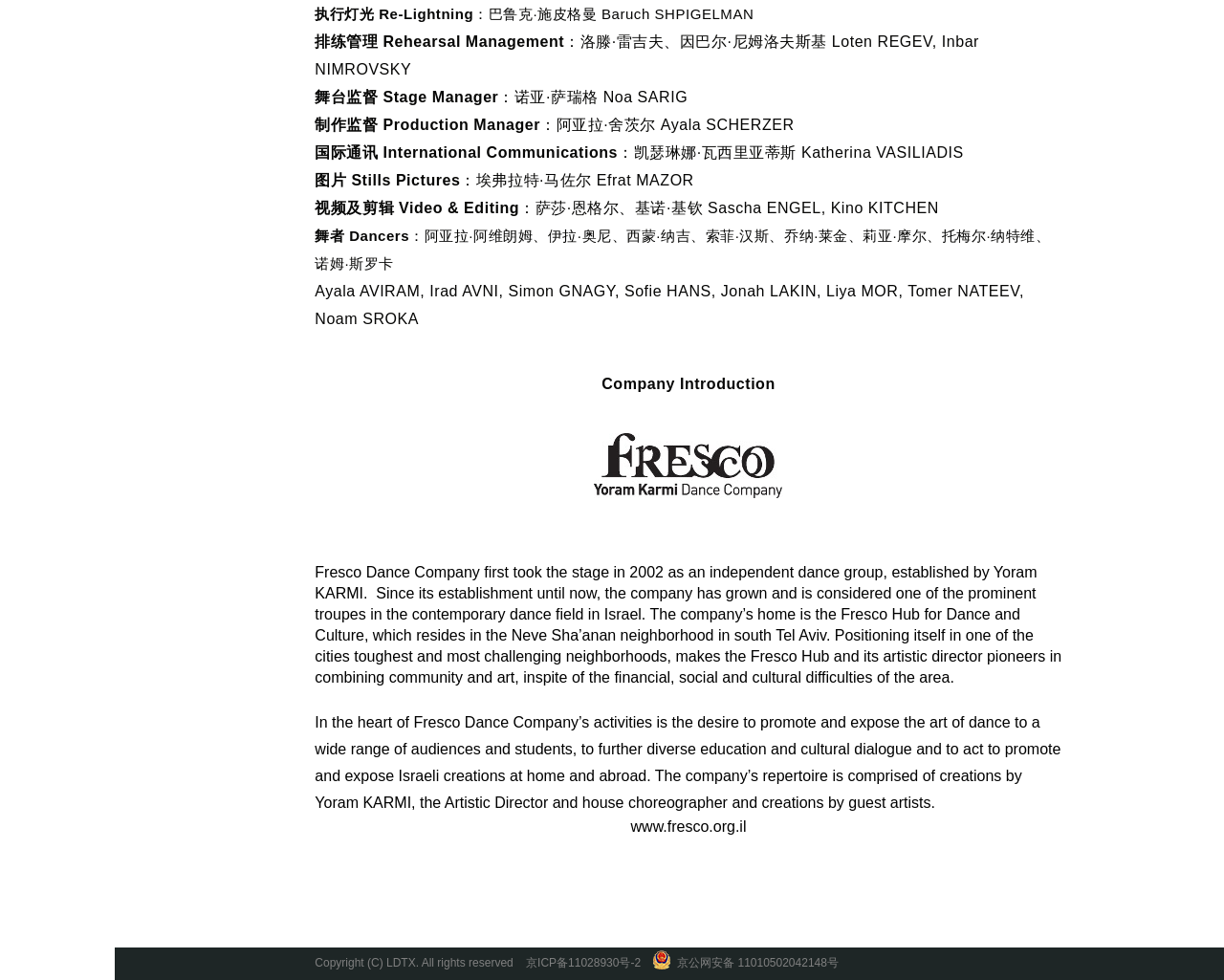Respond to the following question with a brief word or phrase:
Who is the artistic director of Fresco Dance Company?

Yoram KARMI